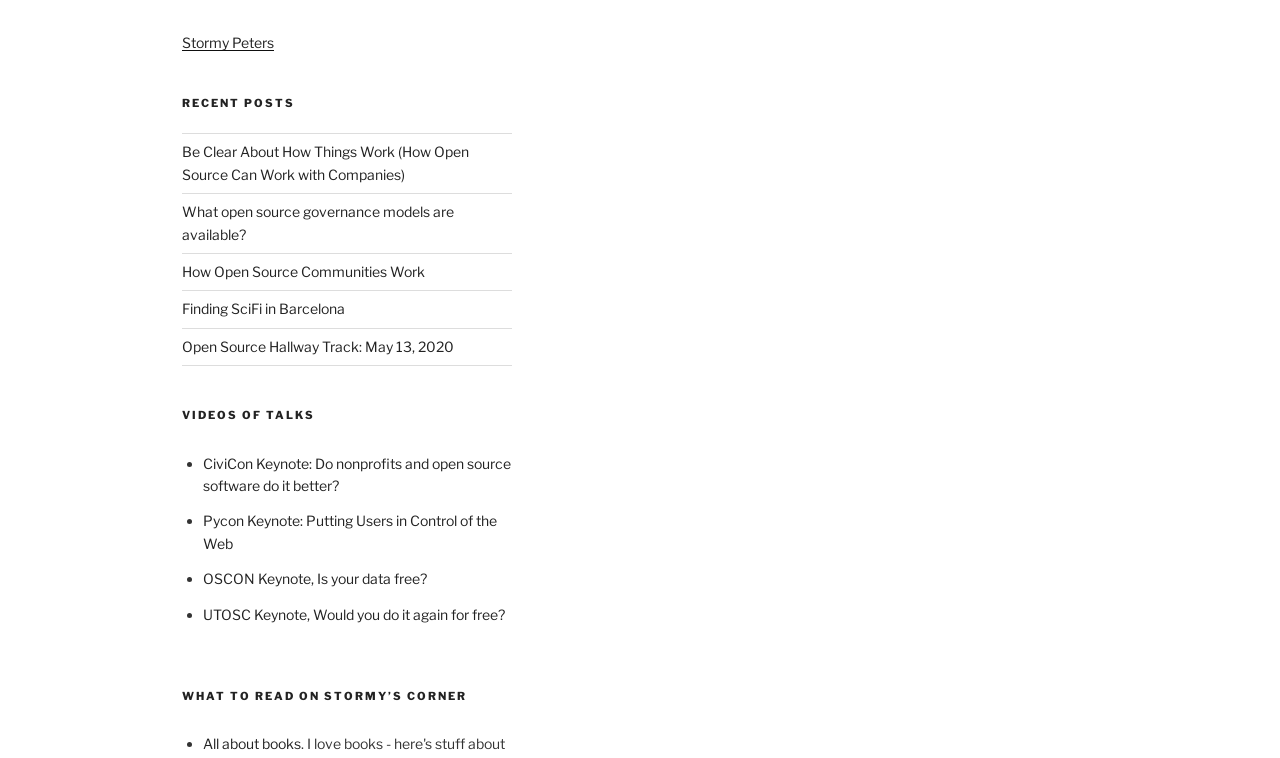Give the bounding box coordinates for this UI element: "How Open Source Communities Work". The coordinates should be four float numbers between 0 and 1, arranged as [left, top, right, bottom].

[0.142, 0.347, 0.332, 0.369]